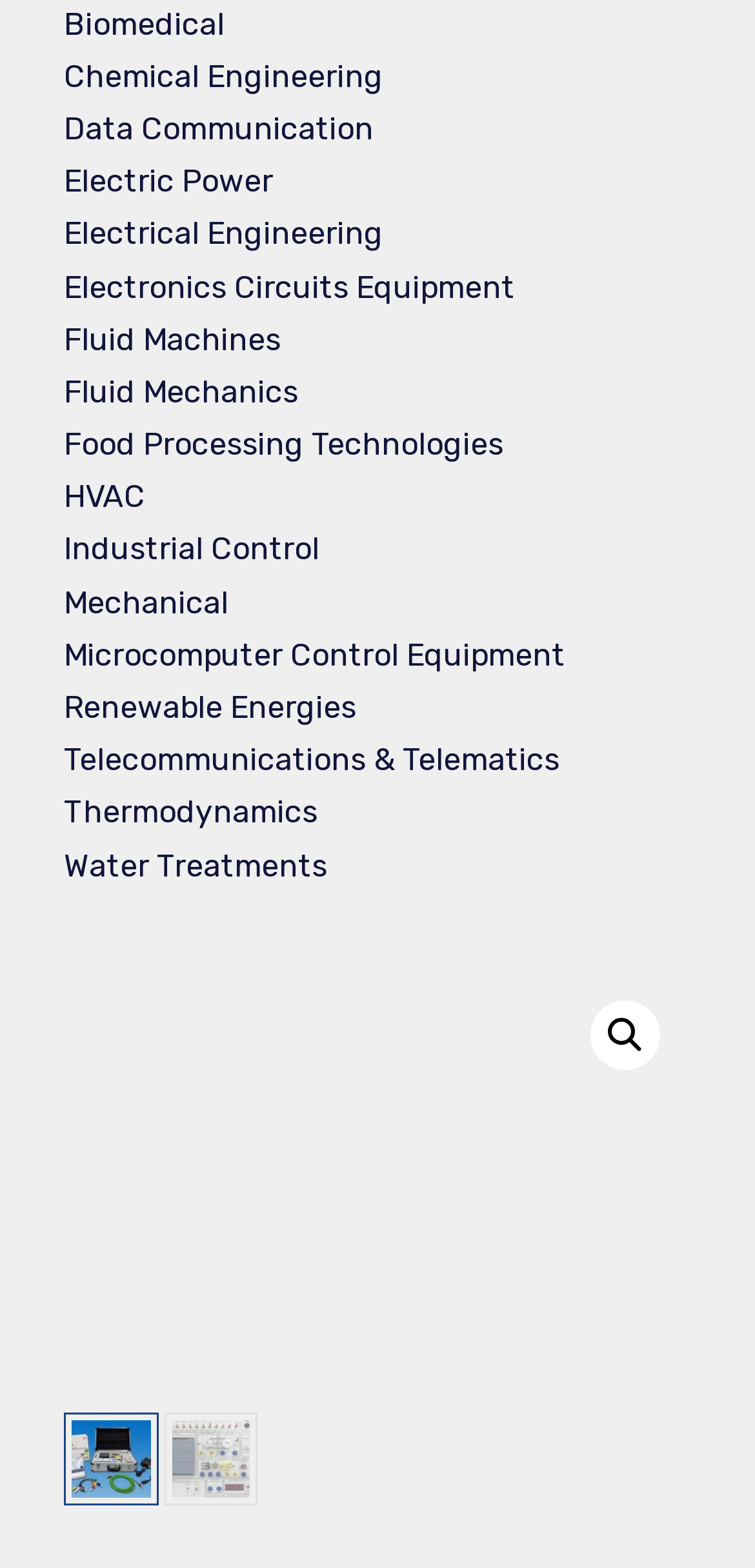Predict the bounding box of the UI element that fits this description: "Thermodynamics".

[0.085, 0.506, 0.421, 0.53]